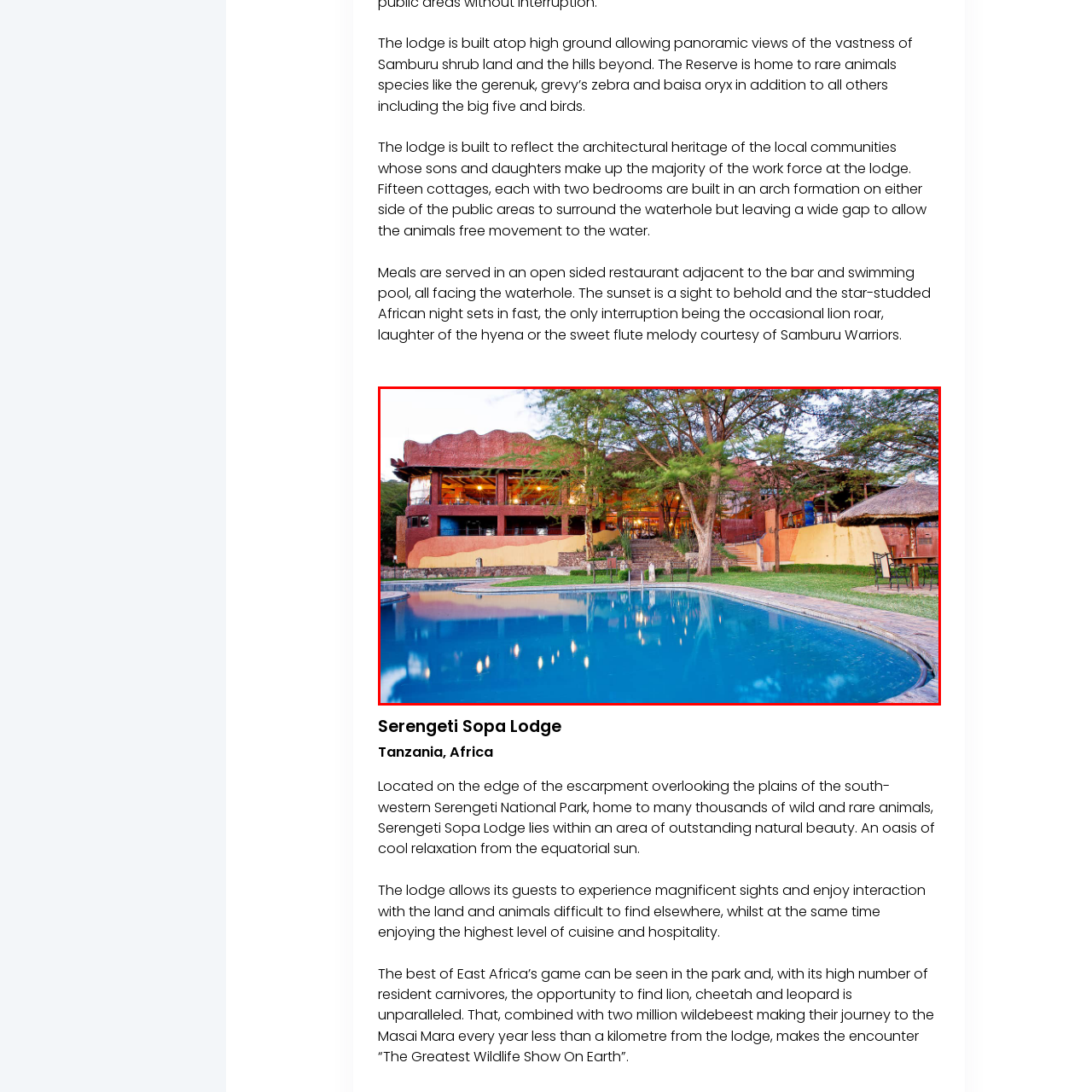What is surrounding the lodge?
Focus on the image enclosed by the red bounding box and elaborate on your answer to the question based on the visual details present.

The caption describes the setting of the lodge, mentioning that surrounding the lodge are lush green lawns and well-maintained gardens, adding to the tranquil atmosphere.